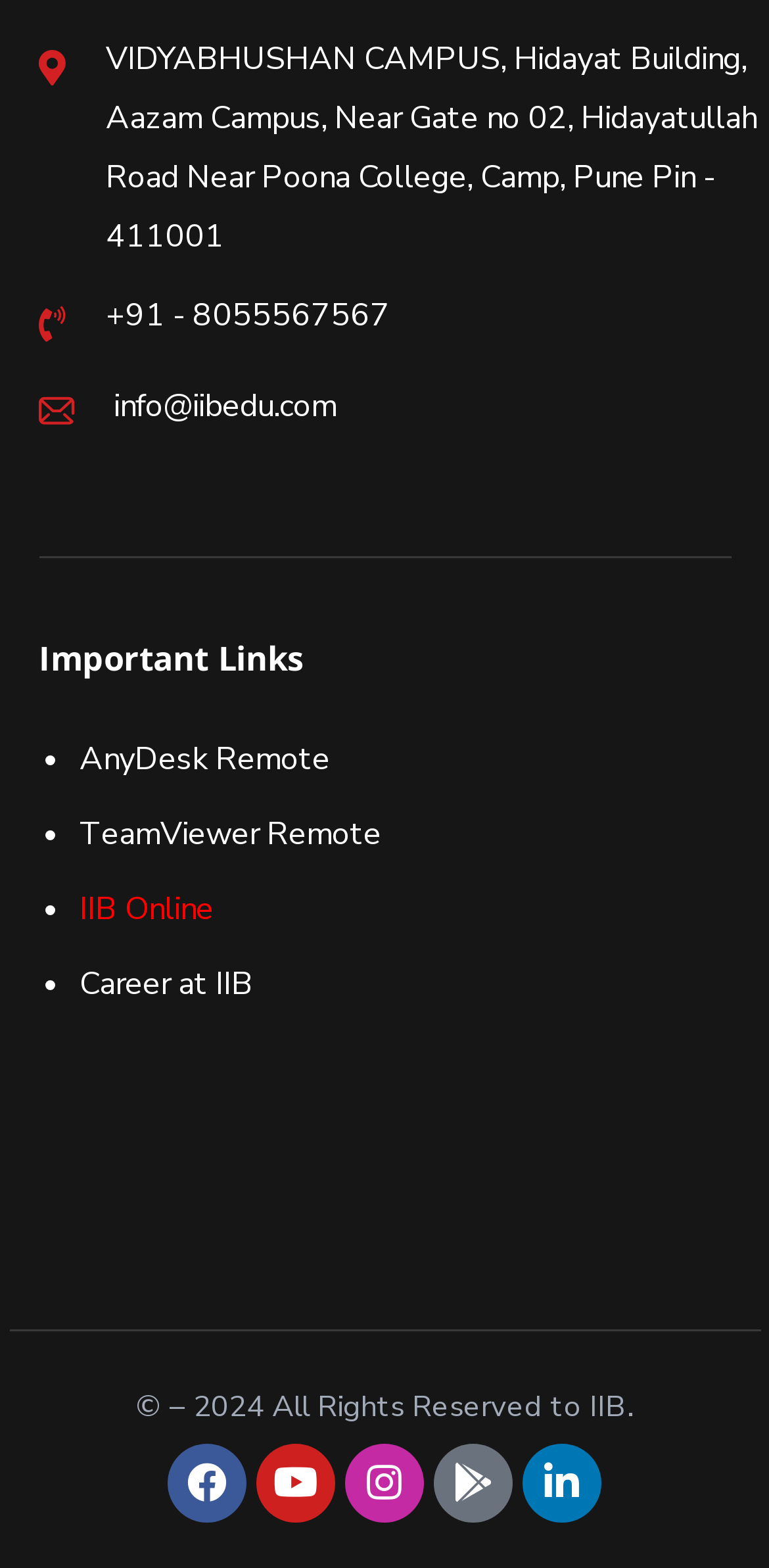Determine the bounding box for the described UI element: "parent_node: +91 - 8055567567".

[0.05, 0.182, 0.988, 0.227]